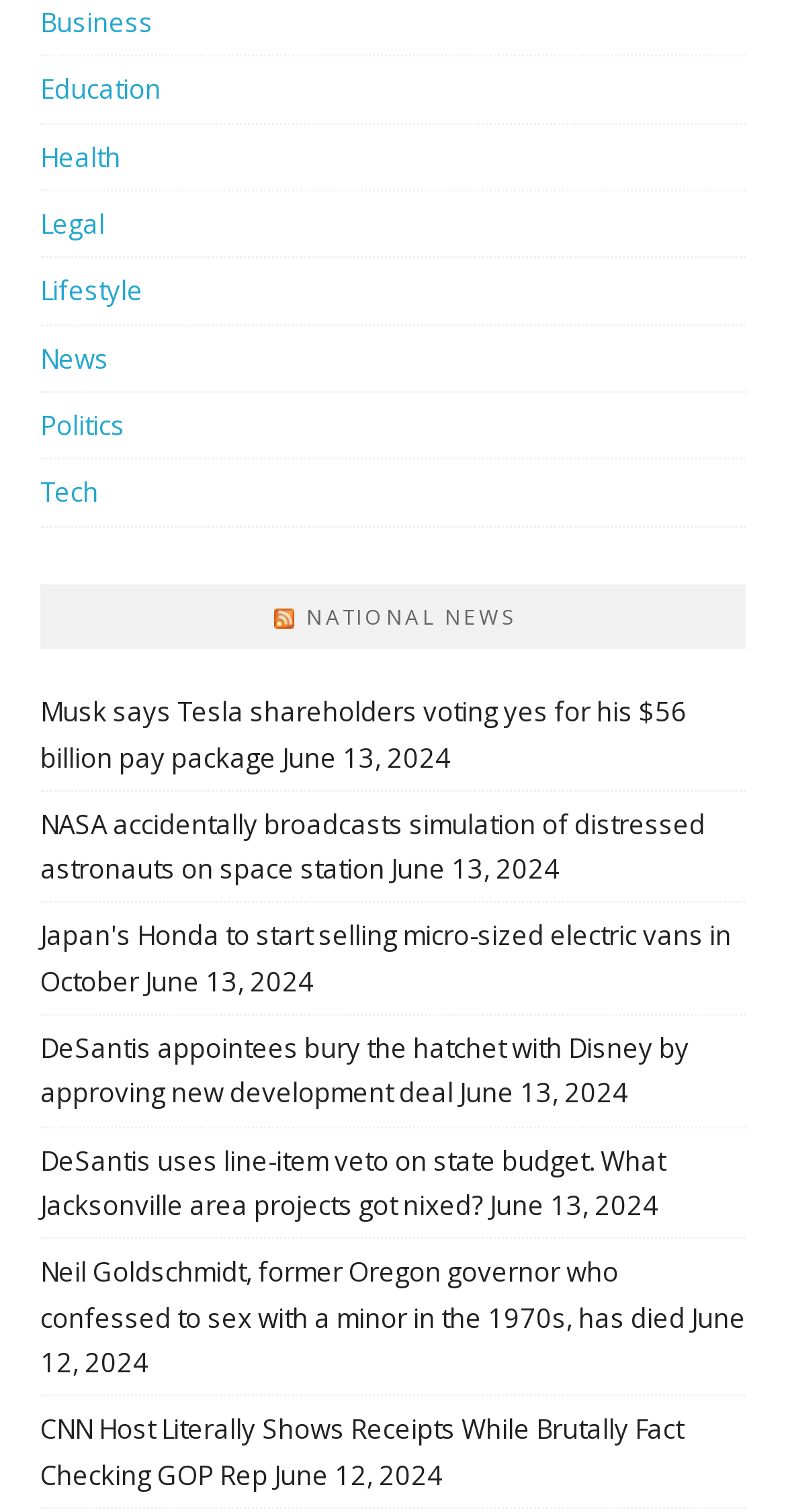Locate the bounding box coordinates of the item that should be clicked to fulfill the instruction: "Click on Tech".

[0.051, 0.313, 0.126, 0.337]